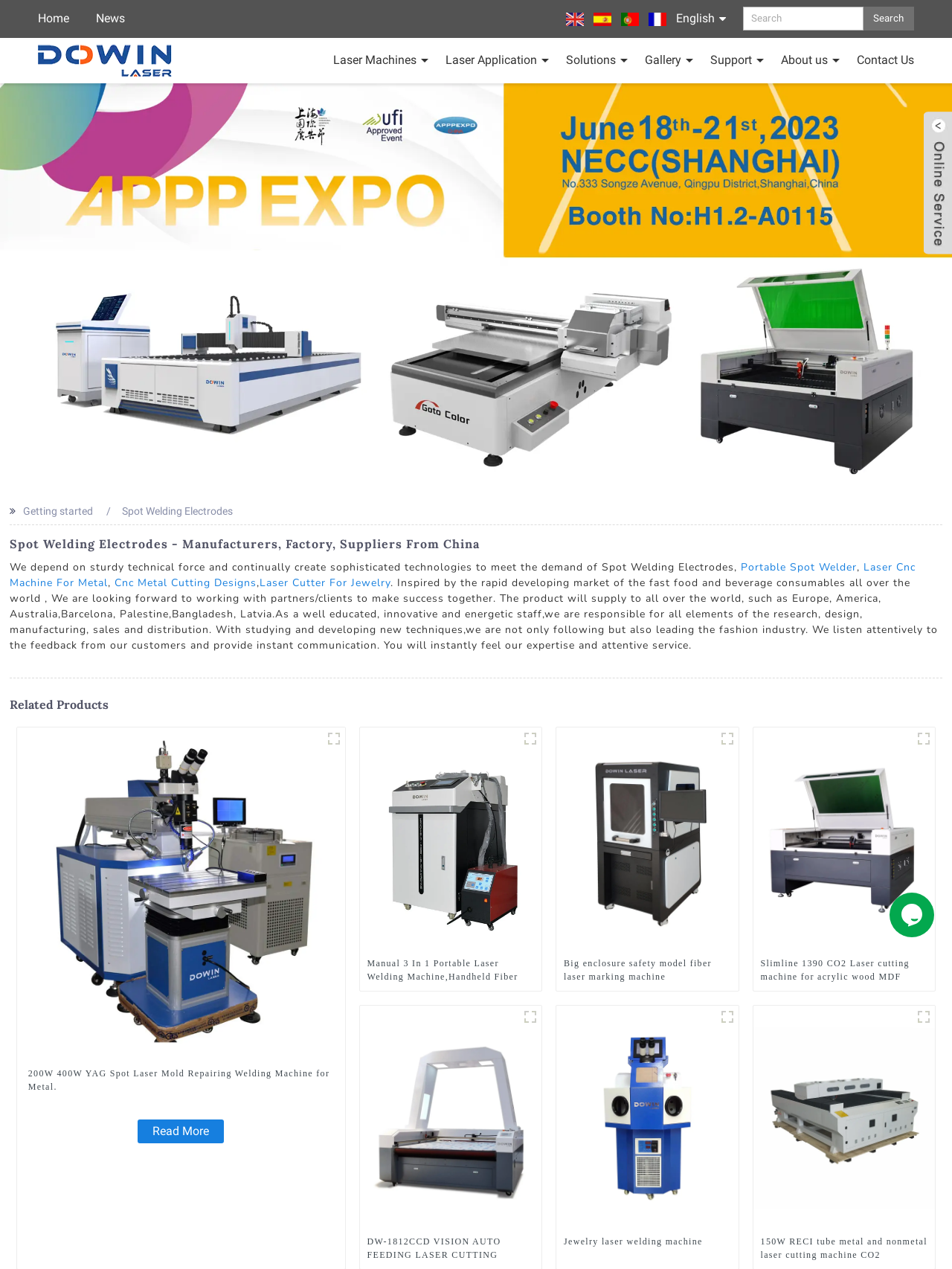Please identify the bounding box coordinates of the element on the webpage that should be clicked to follow this instruction: "Check the details of the Handheld fiber laser welding machine". The bounding box coordinates should be given as four float numbers between 0 and 1, formatted as [left, top, right, bottom].

[0.378, 0.657, 0.569, 0.666]